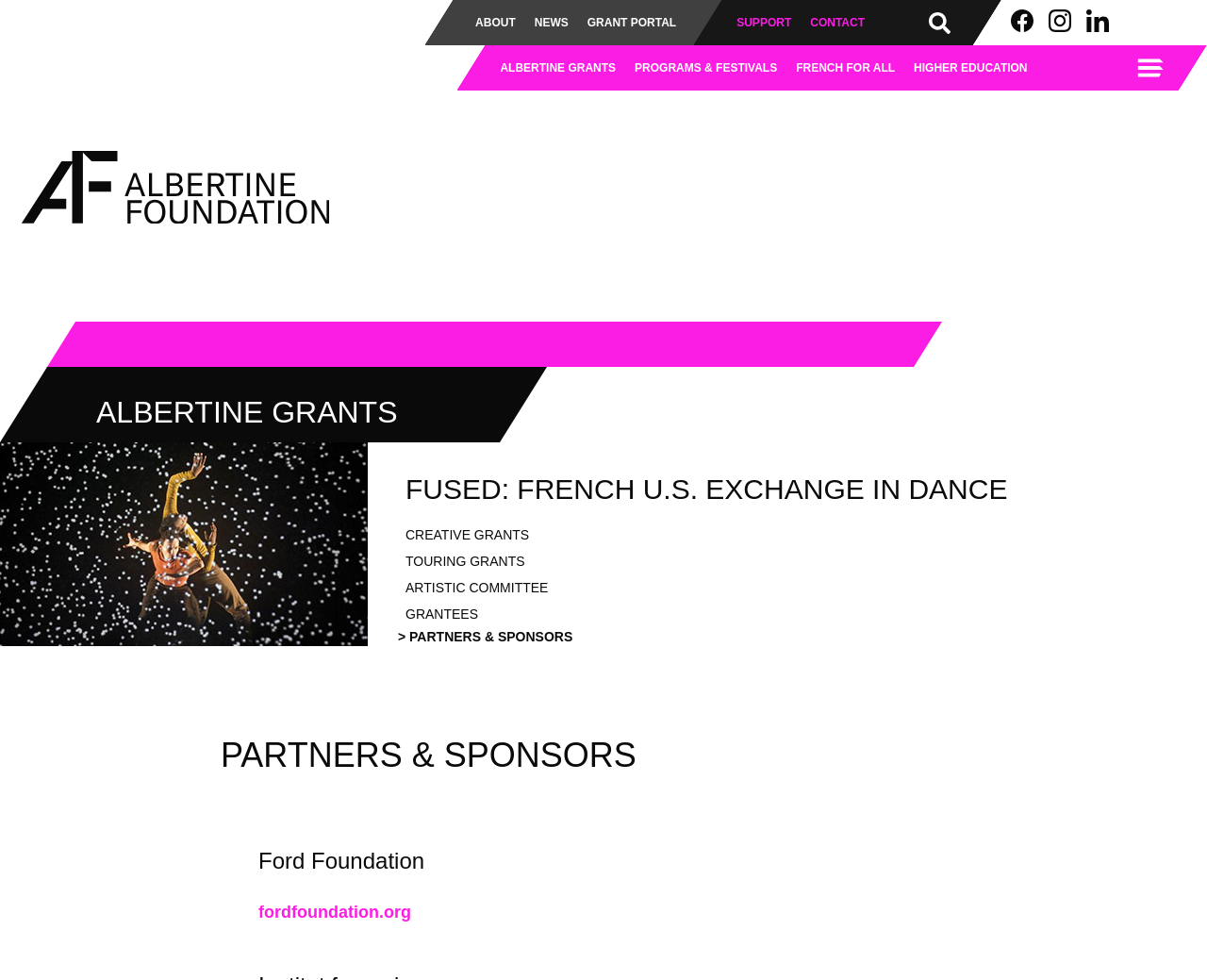Please find the bounding box coordinates for the clickable element needed to perform this instruction: "Click the Home link".

[0.031, 0.017, 0.093, 0.075]